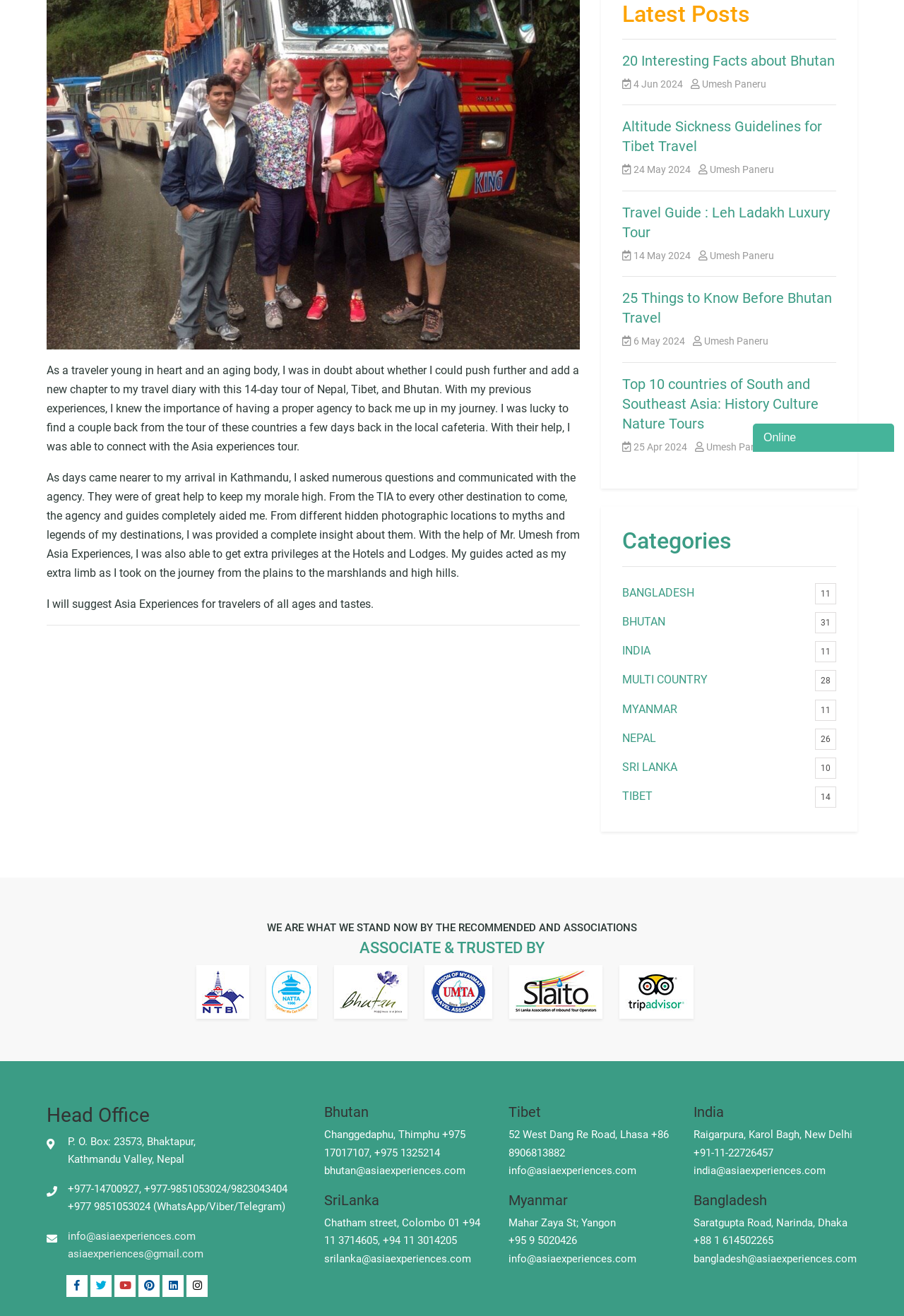From the webpage screenshot, predict the bounding box coordinates (top-left x, top-left y, bottom-right x, bottom-right y) for the UI element described here: Sri Lanka

[0.688, 0.578, 0.749, 0.588]